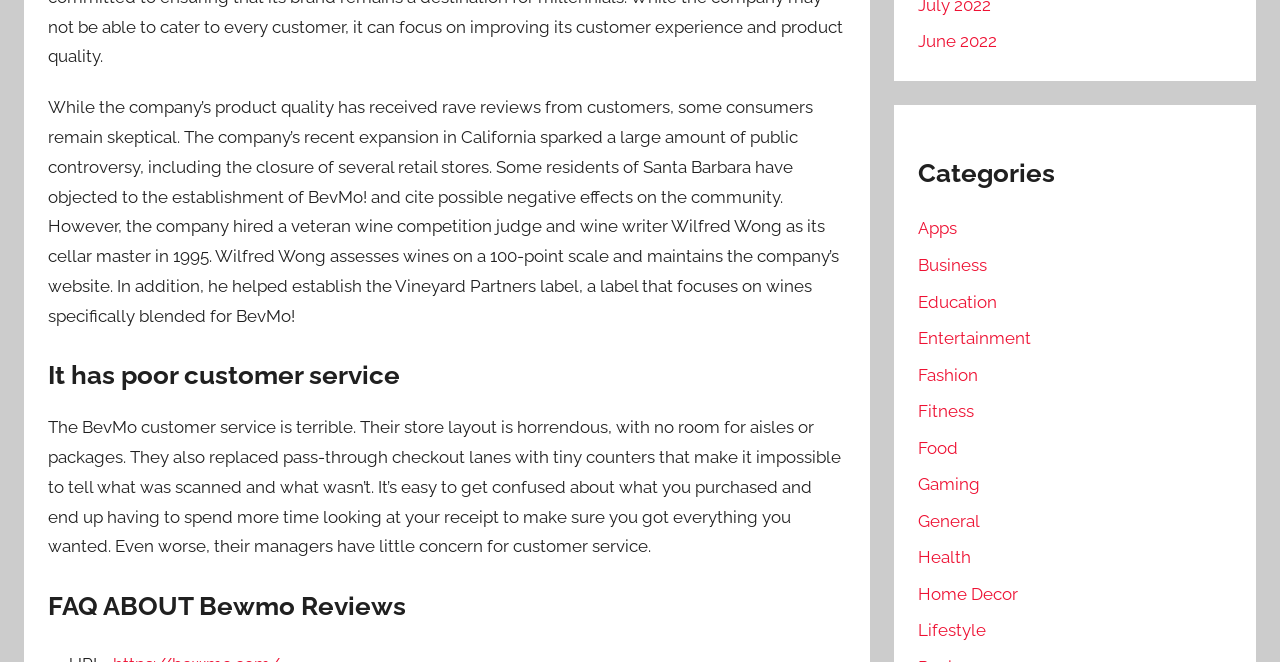Answer this question using a single word or a brief phrase:
What categories are listed on the webpage?

Apps, Business, Education, etc.